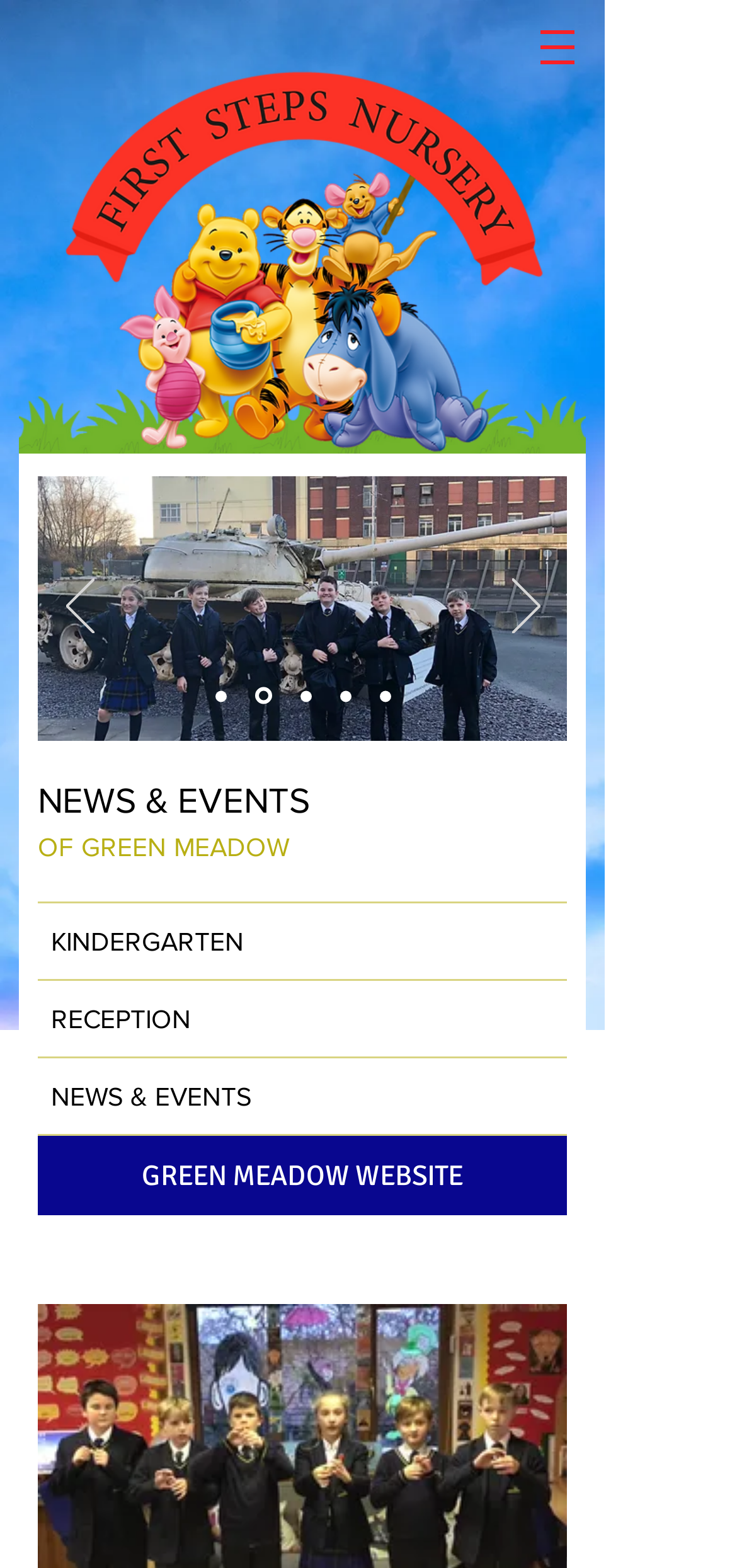Please identify the bounding box coordinates of the area that needs to be clicked to follow this instruction: "Click the 'Site' menu".

[0.692, 0.0, 0.821, 0.06]